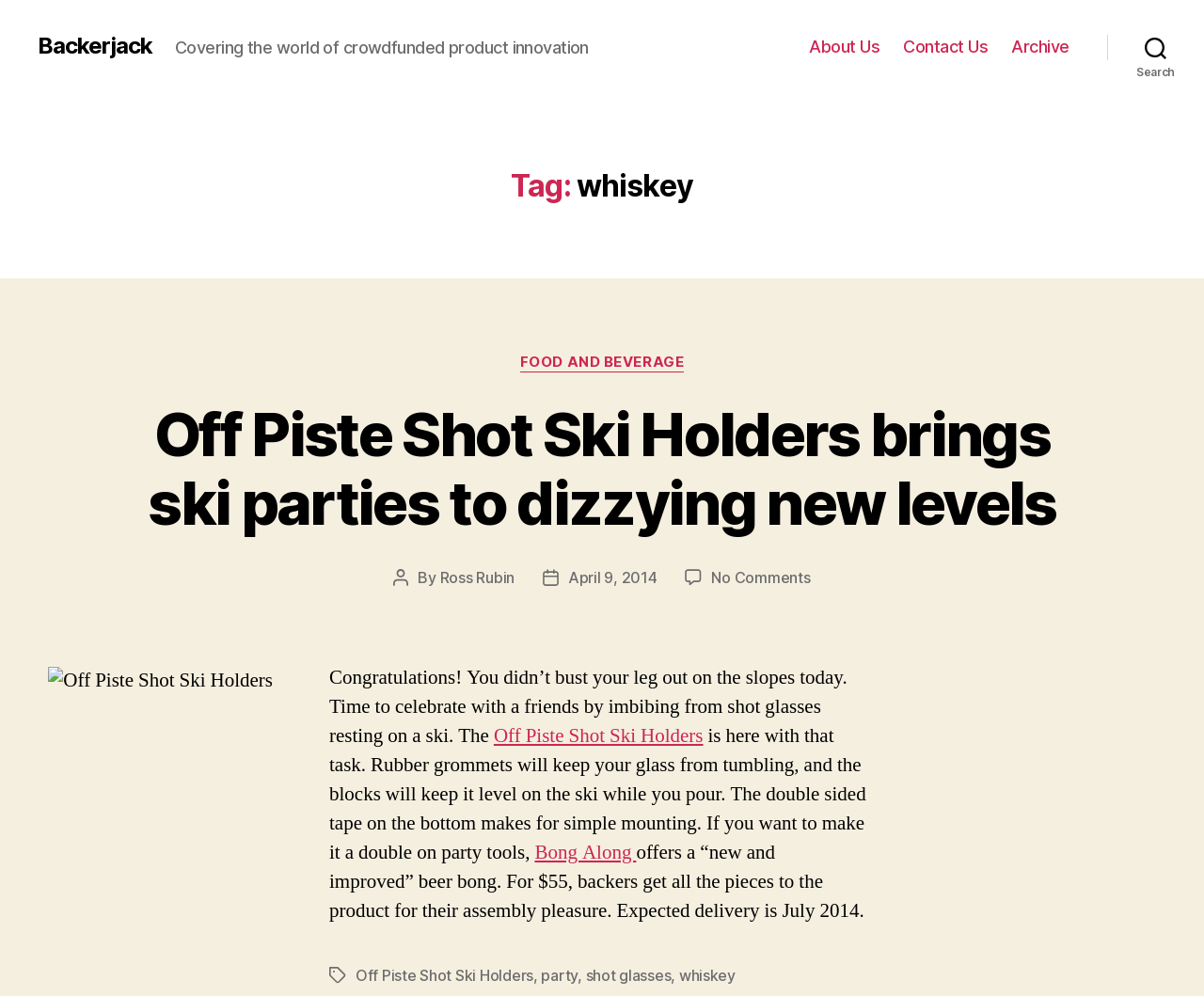Please answer the following question using a single word or phrase: 
What is the purpose of the product?

to hold shot glasses on a ski